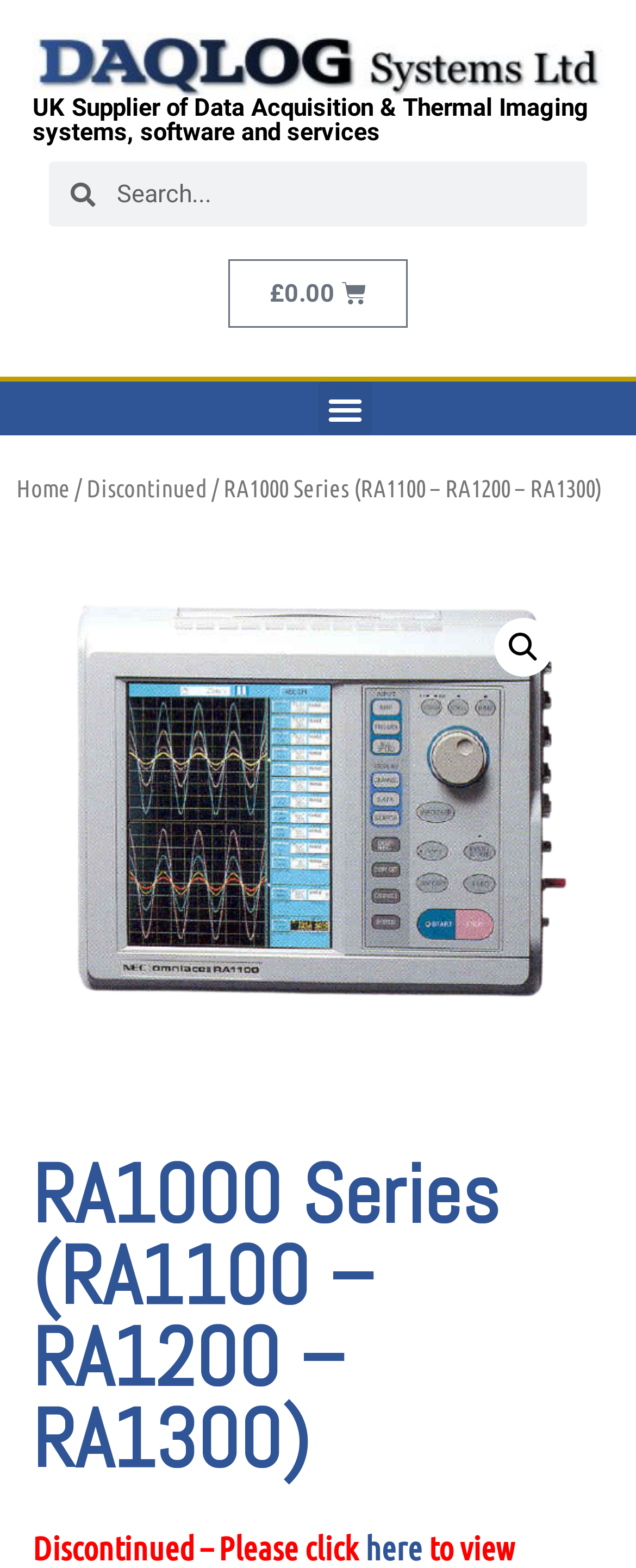How many navigation links are in the breadcrumb? Look at the image and give a one-word or short phrase answer.

3